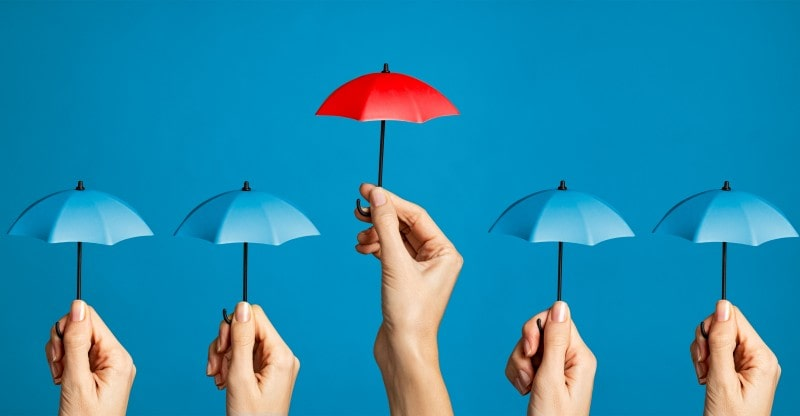Please answer the following question using a single word or phrase: 
What do the hands in the image represent?

Proactive steps